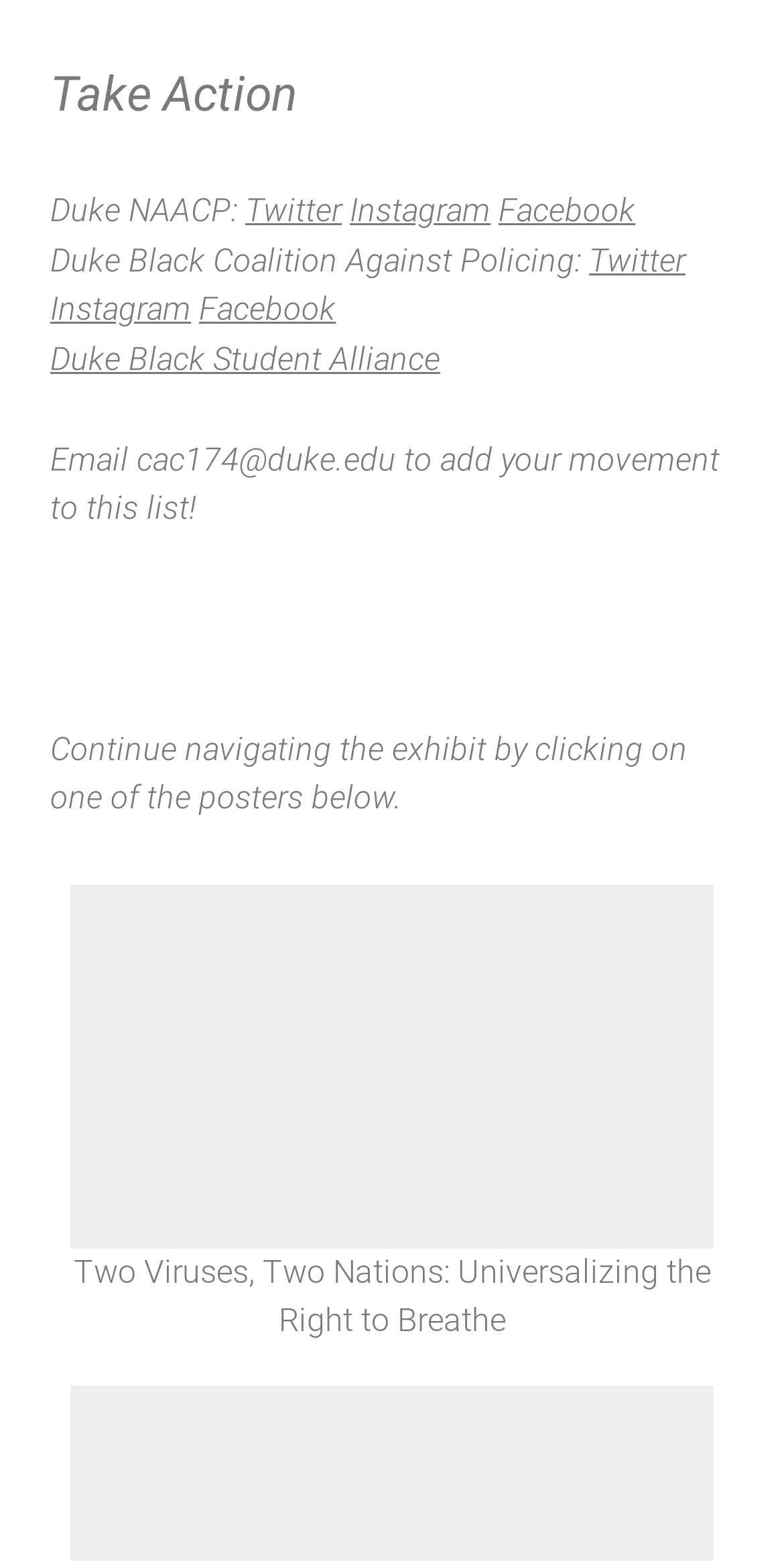What is the name of the first movement listed?
Using the picture, provide a one-word or short phrase answer.

Duke NAACP